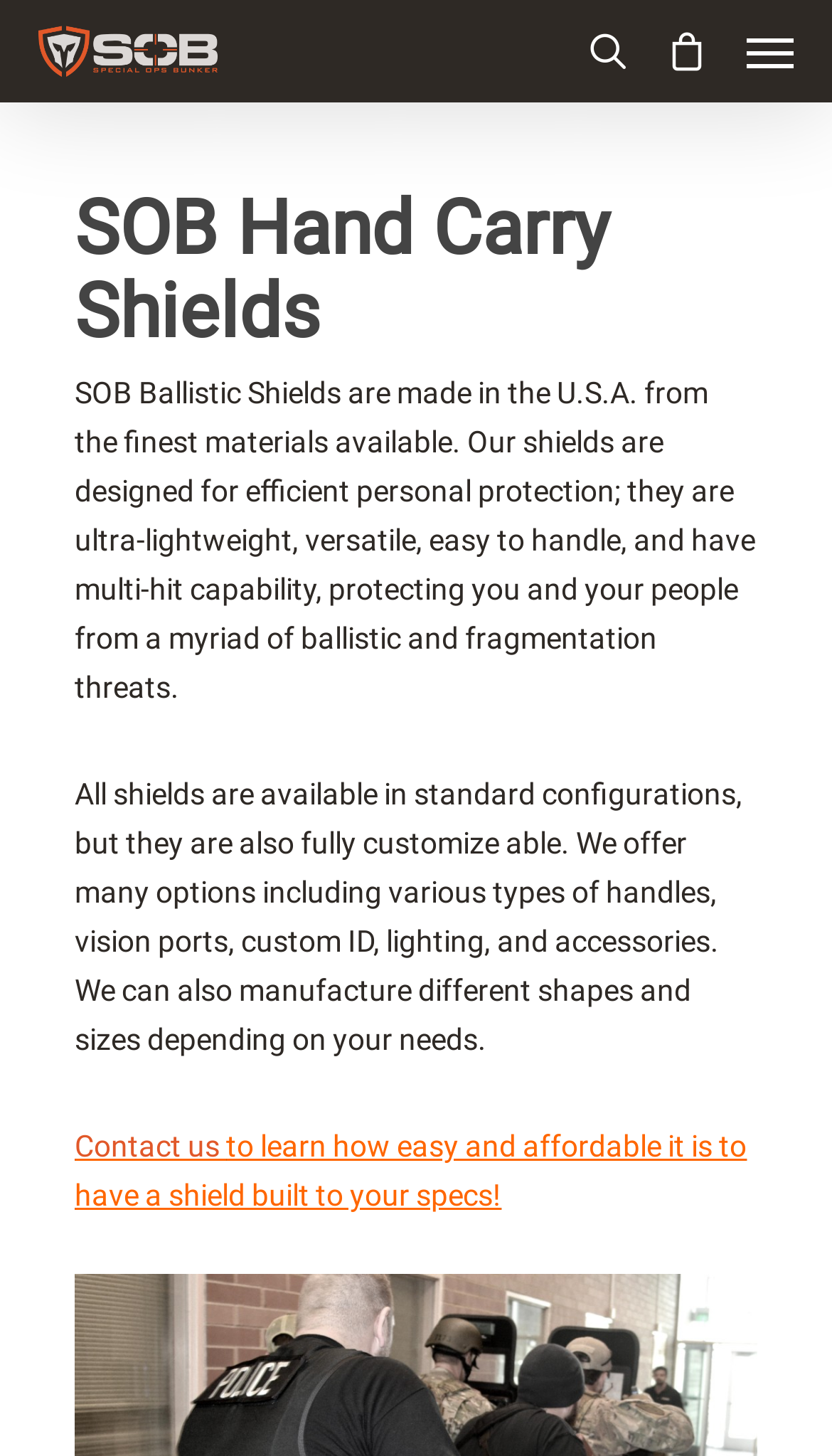Write a detailed summary of the webpage, including text, images, and layout.

The webpage is about Hand-Carry Shields from Special Ops Bunker. At the top left, there is a link to "Special Ops Bunker" accompanied by an image with the same name. To the right of this link, there are two more links, one with no text and another with an icon represented by "\ue106". Further to the right, there is a link to a "Navigation Menu" that is currently not expanded.

Below these links, there is a prominent heading that reads "SOB Hand Carry Shields". Underneath this heading, there are two blocks of text. The first block describes the features of SOB Ballistic Shields, including their materials, design, and capabilities. The second block explains that the shields can be customized with various options, such as handles, vision ports, and accessories, and that different shapes and sizes can be manufactured according to specific needs.

At the bottom left, there is a link to "Contact us" followed by a sentence encouraging users to learn how easy and affordable it is to have a shield built to their specifications.